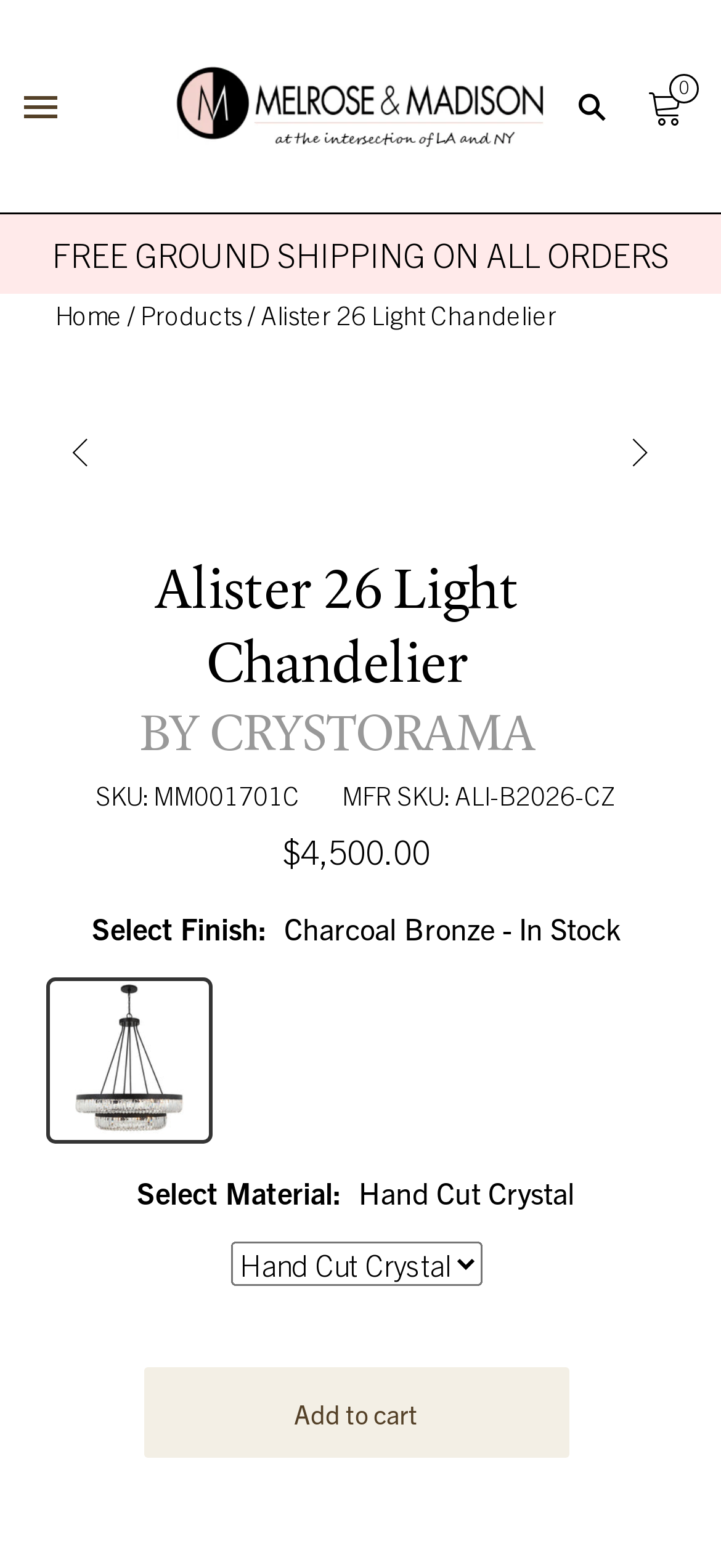What is the price of the product?
Use the screenshot to answer the question with a single word or phrase.

$4,500.00